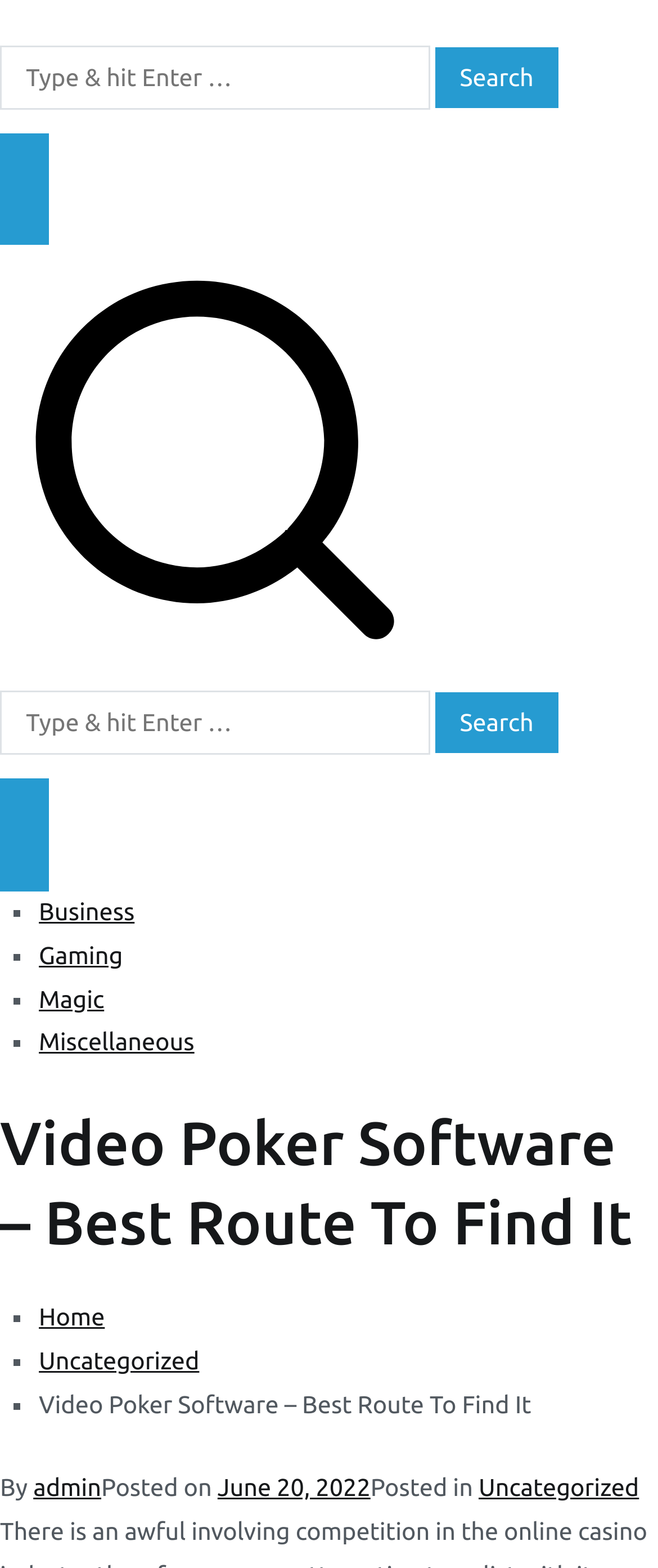What is the category of the link 'Magic'?
Give a single word or phrase as your answer by examining the image.

Uncategorized